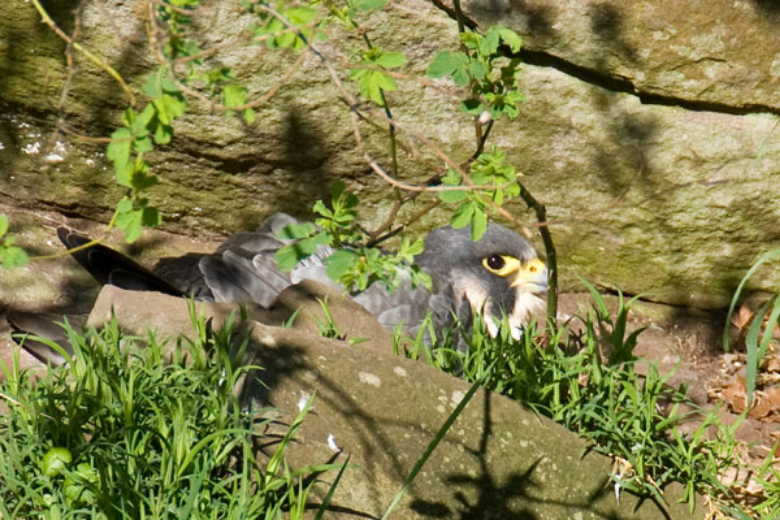What is the habitat of the peregrine falcon?
Carefully analyze the image and provide a detailed answer to the question.

The caption describes the scene as showcasing the falcon's camouflage against the 'rugged backdrop of rocks and plants', implying that this is the habitat of the peregrine falcon.